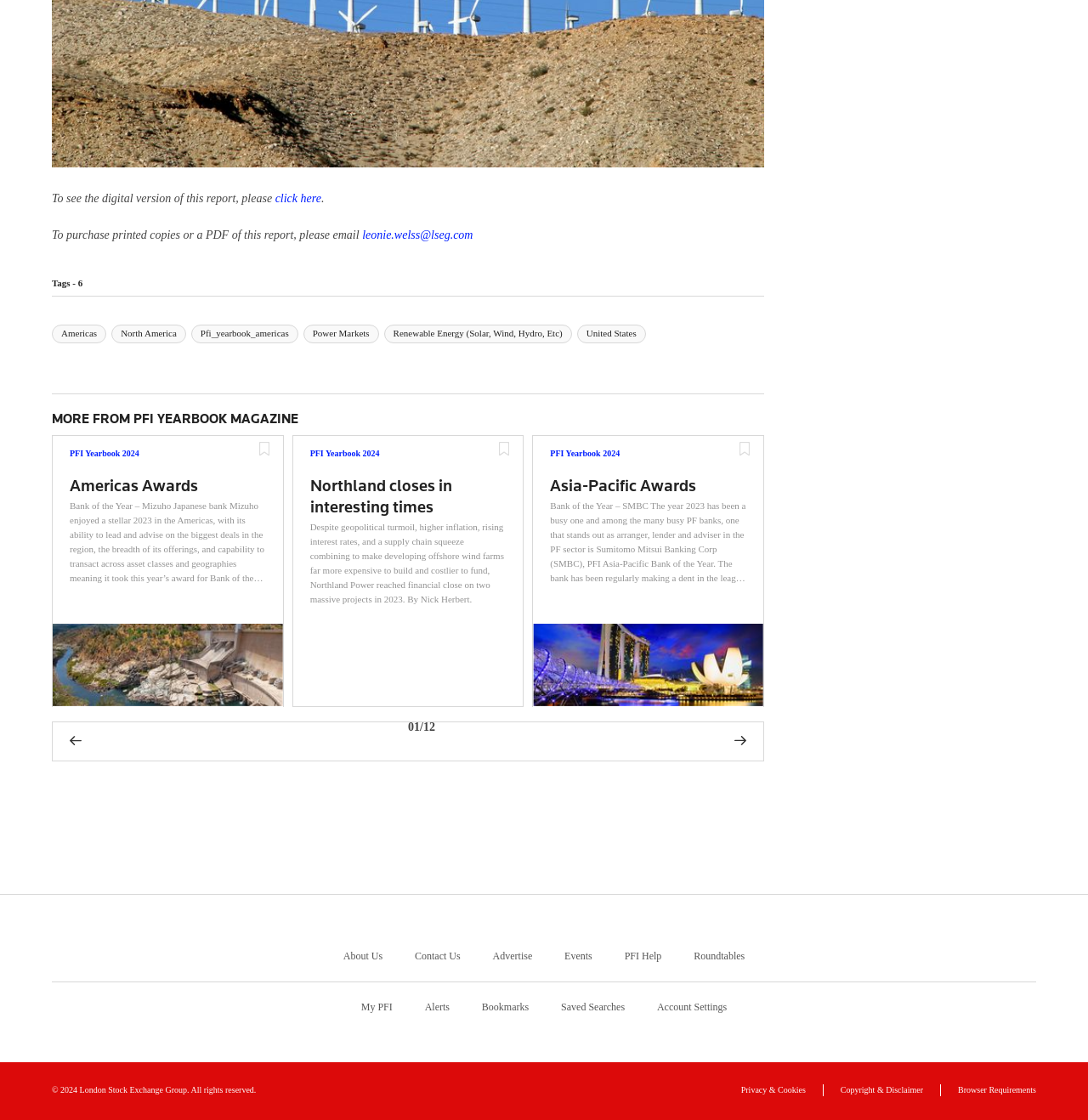What is the date shown at the bottom of the webpage?
Please respond to the question with a detailed and thorough explanation.

The date can be found at the bottom of the webpage, in the section with the layout table, where it says '01/12'.